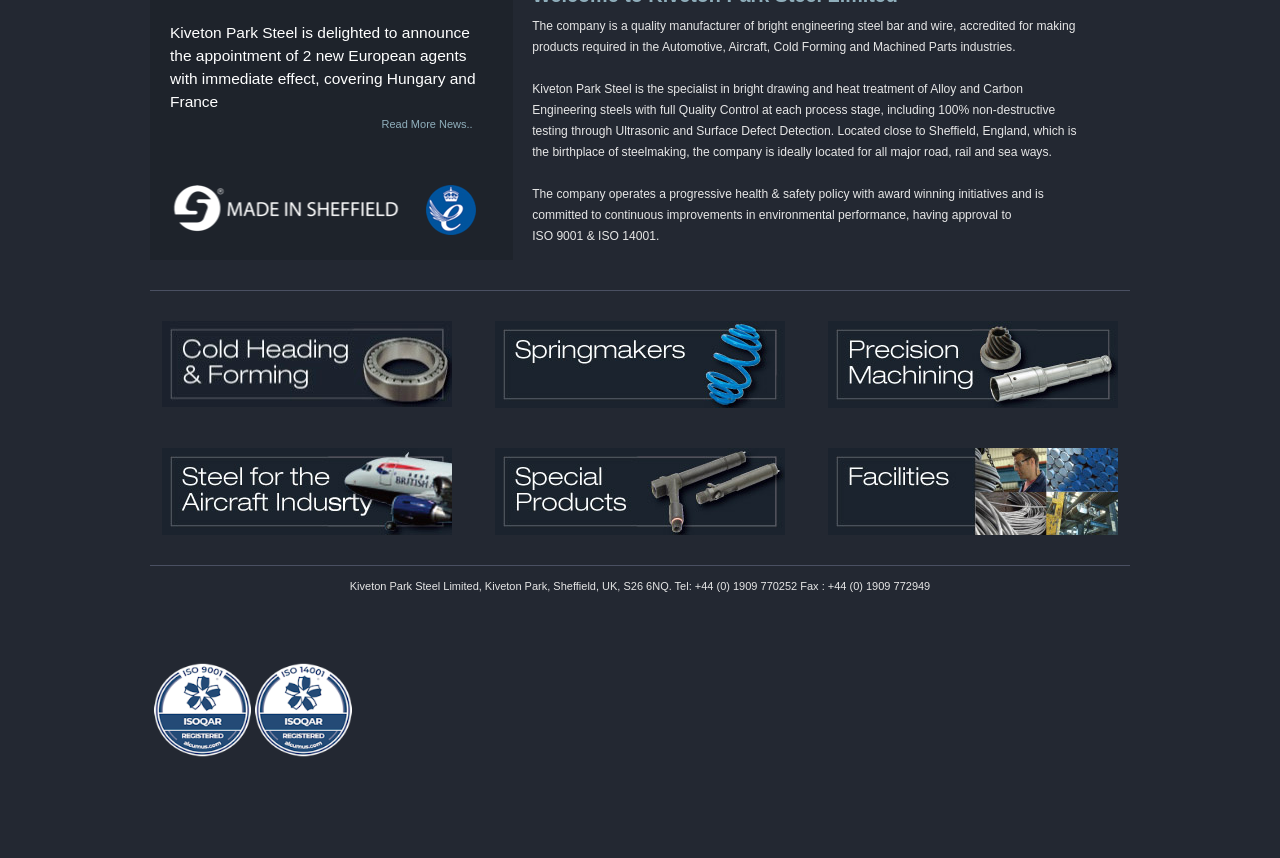From the element description title="Springmakers", predict the bounding box coordinates of the UI element. The coordinates must be specified in the format (top-left x, top-left y, bottom-right x, bottom-right y) and should be within the 0 to 1 range.

[0.378, 0.374, 0.622, 0.476]